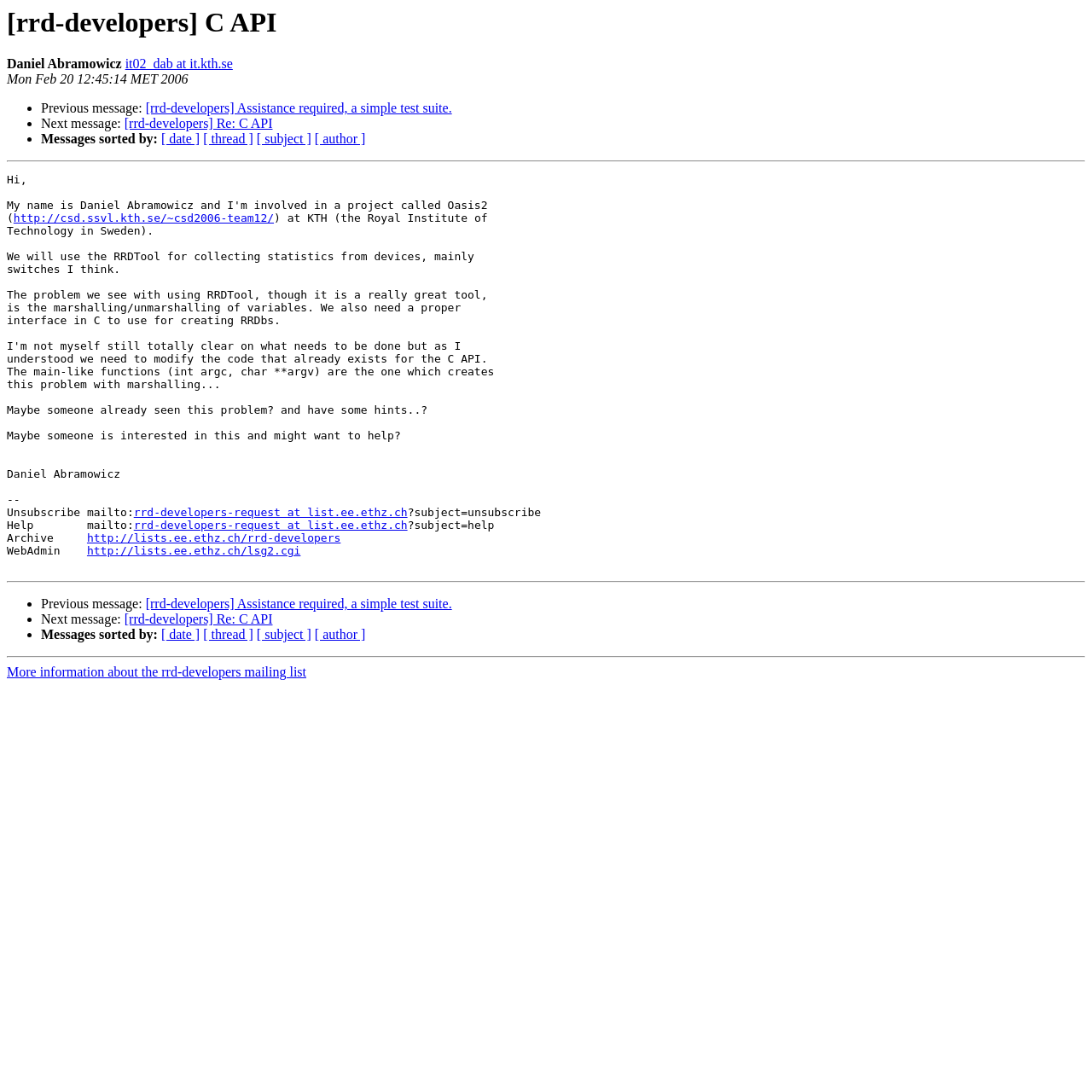Please identify the bounding box coordinates of the area that needs to be clicked to follow this instruction: "Visit the homepage of Daniel Abramowicz".

[0.115, 0.052, 0.213, 0.065]